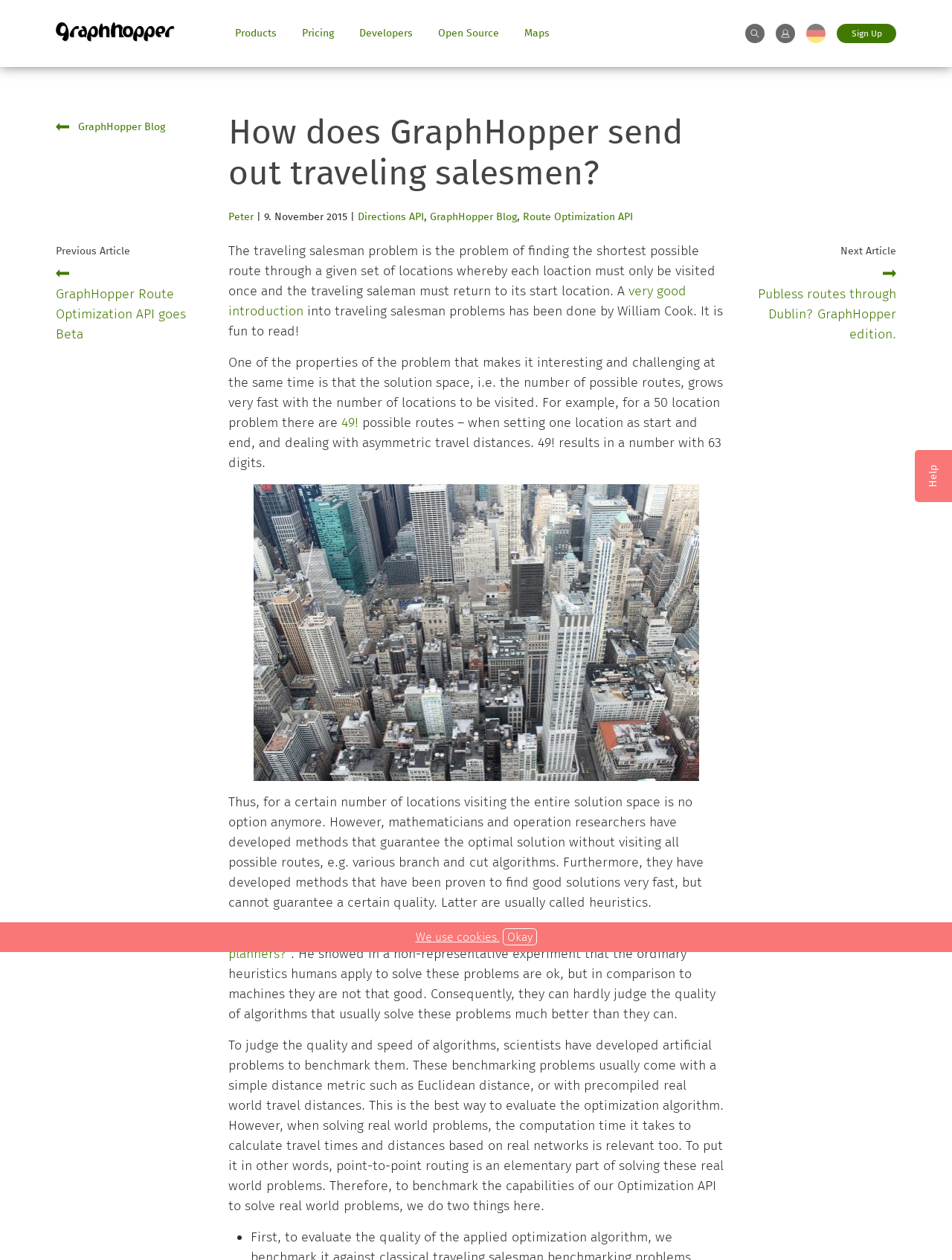Can you find the bounding box coordinates for the element to click on to achieve the instruction: "Visit the 'GraphHopper Blog'"?

[0.059, 0.094, 0.216, 0.106]